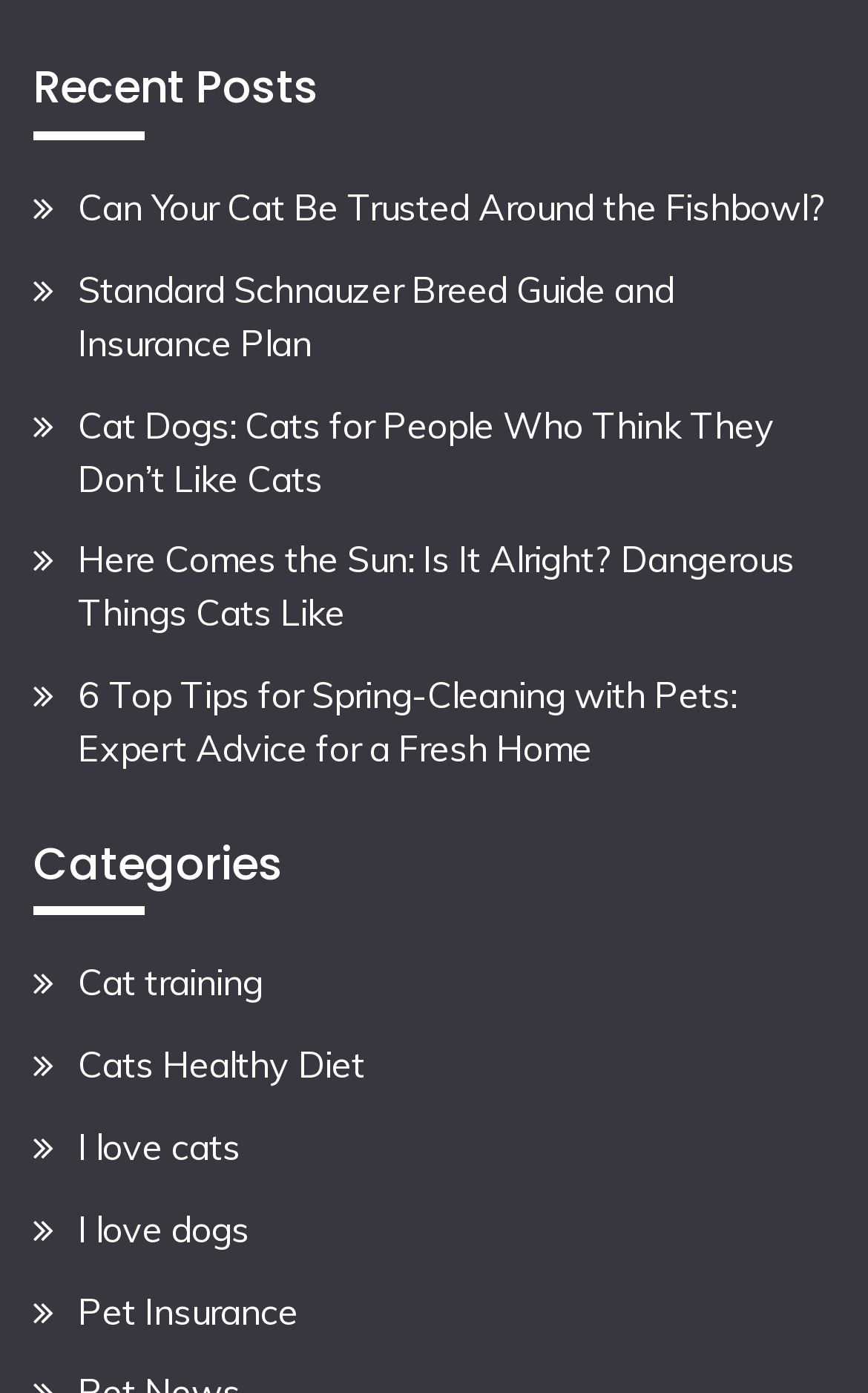Locate the bounding box coordinates of the clickable region to complete the following instruction: "check out the article about cats and fishbowls."

[0.09, 0.133, 0.951, 0.164]